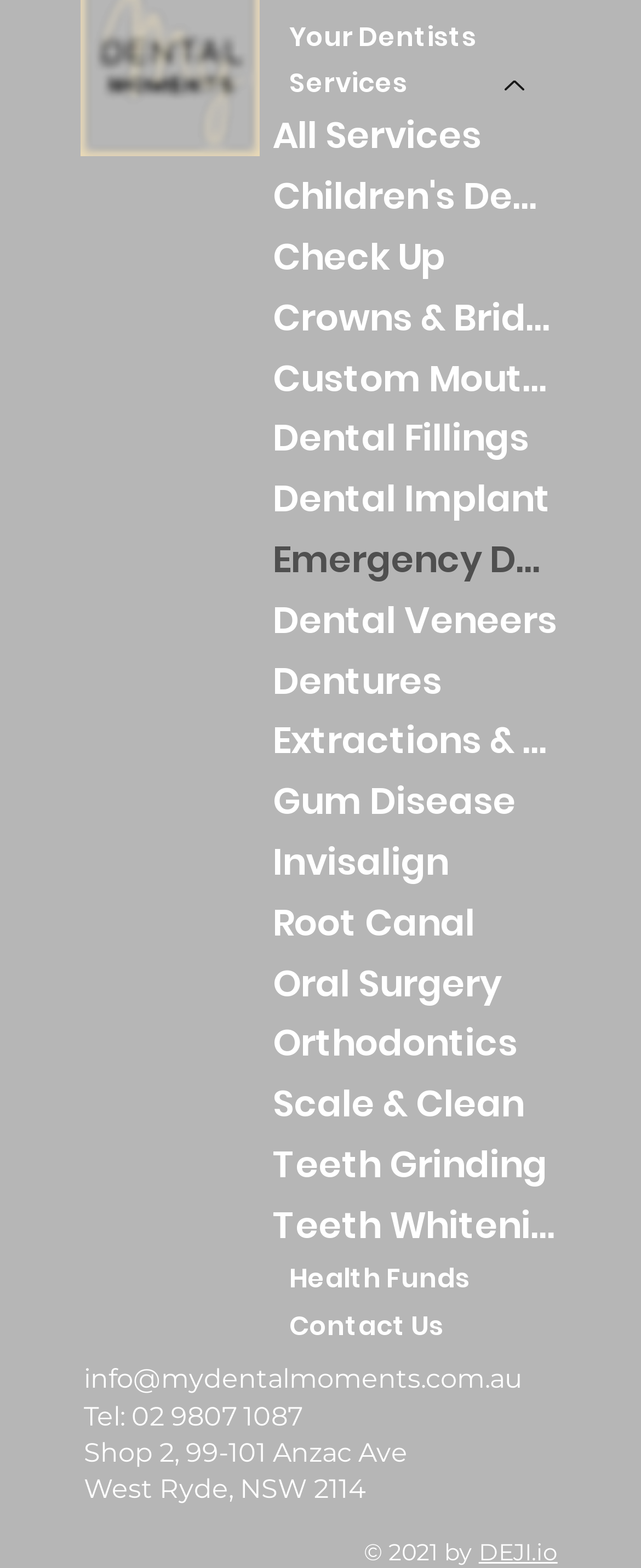Could you provide the bounding box coordinates for the portion of the screen to click to complete this instruction: "Click on Services"?

[0.742, 0.039, 0.87, 0.069]